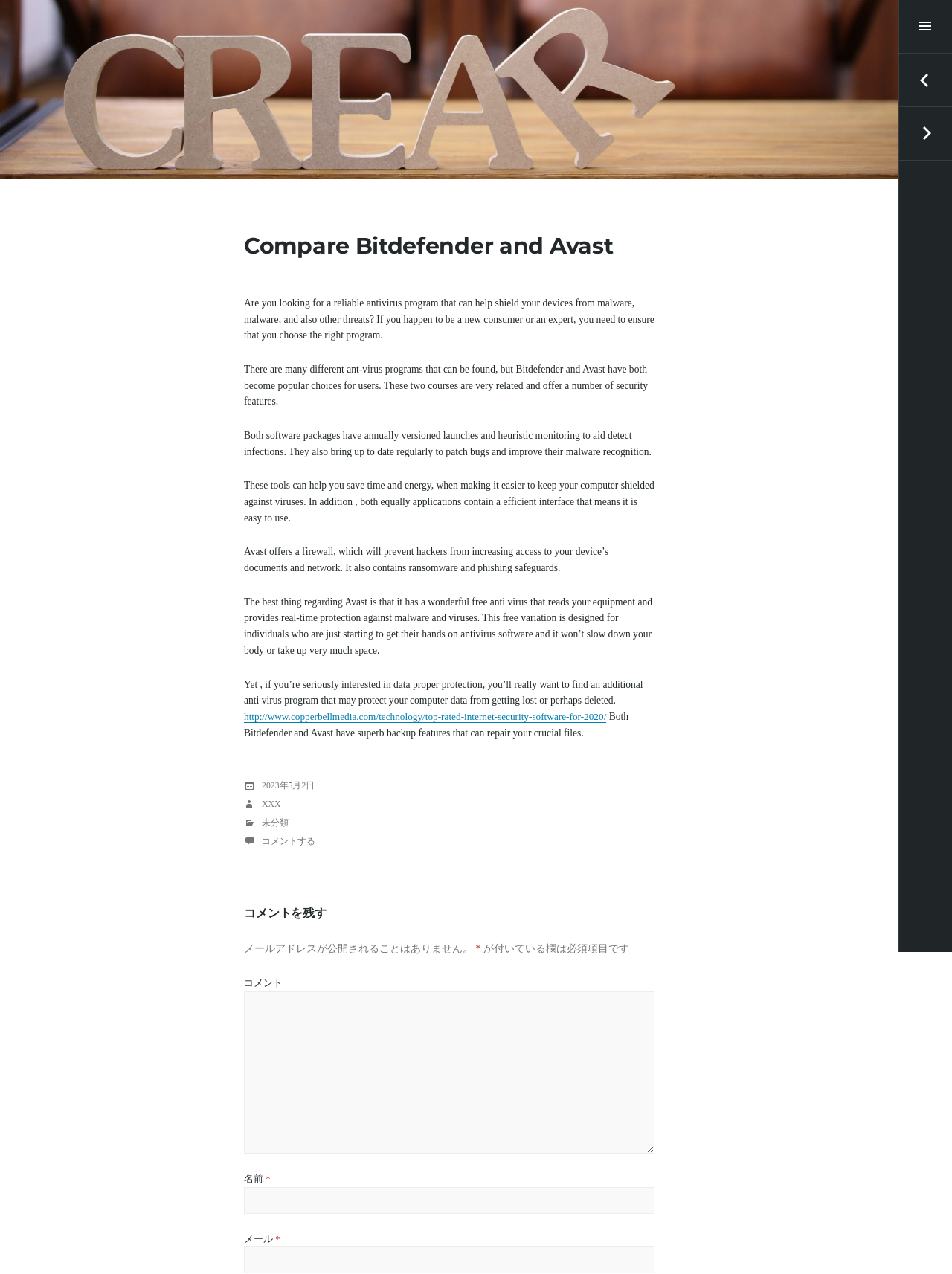Using a single word or phrase, answer the following question: 
What is the category of this webpage's content?

未分類